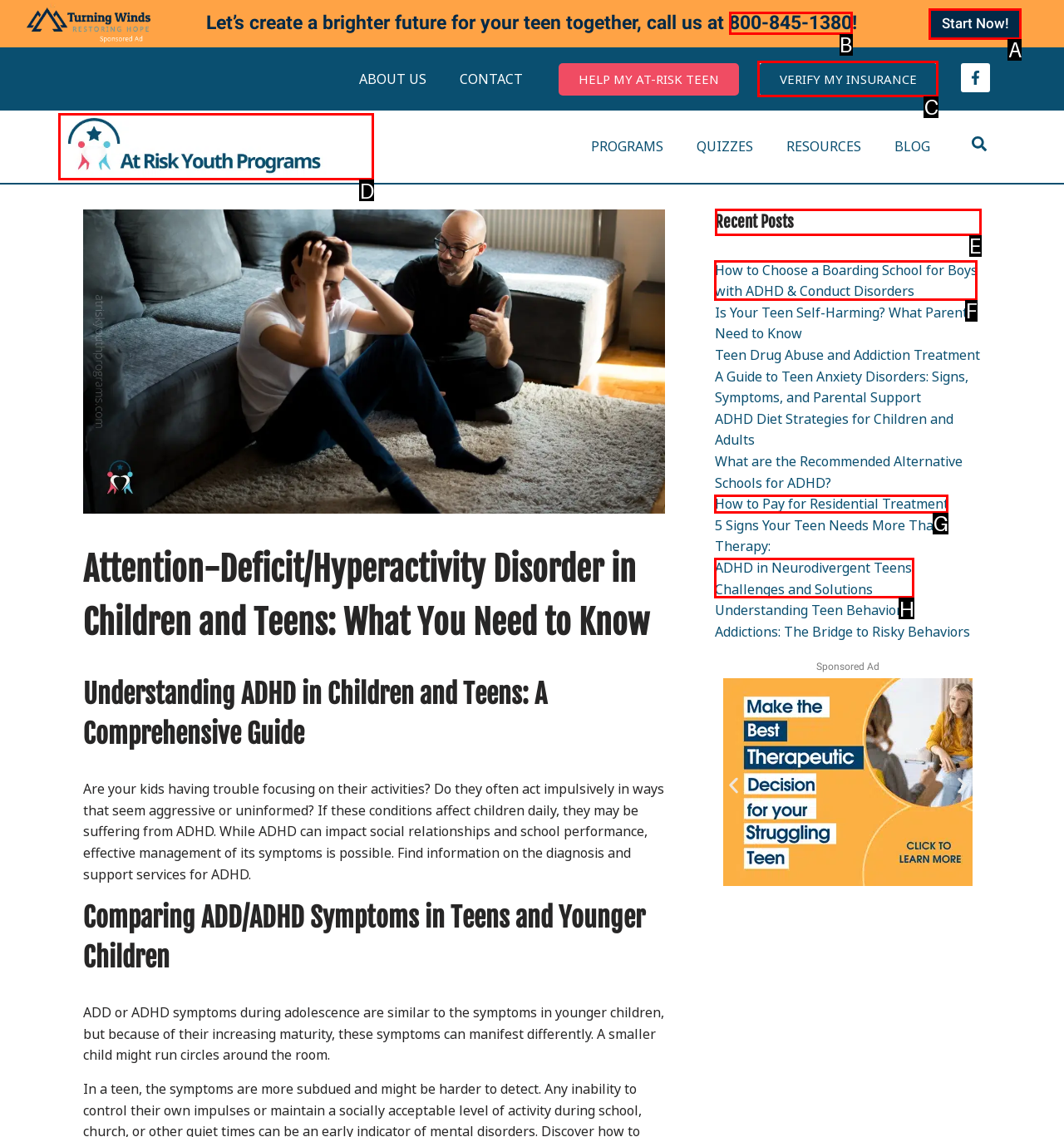Identify the appropriate choice to fulfill this task: View the 'Recent Posts'
Respond with the letter corresponding to the correct option.

E